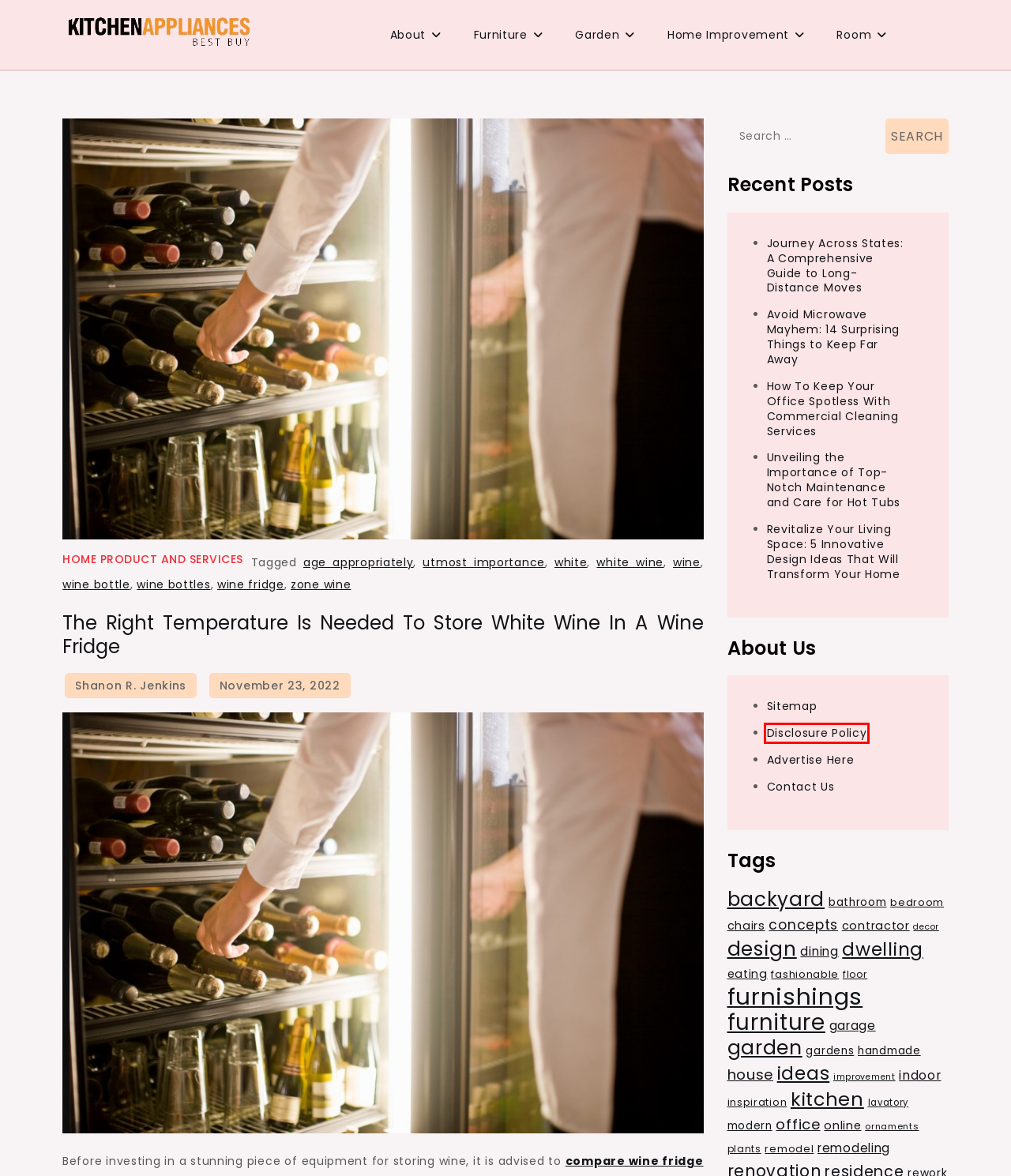Review the screenshot of a webpage that includes a red bounding box. Choose the most suitable webpage description that matches the new webpage after clicking the element within the red bounding box. Here are the candidates:
A. Garden Archives - Kitchen Appliances Best Buy
B. improvement Archives - Kitchen Appliances Best Buy
C. kitchen Archives - Kitchen Appliances Best Buy
D. Disclosure Policy - Kitchen Appliances Best Buy
E. remodel Archives - Kitchen Appliances Best Buy
F. handmade Archives - Kitchen Appliances Best Buy
G. wine Archives - Kitchen Appliances Best Buy
H. modern Archives - Kitchen Appliances Best Buy

D